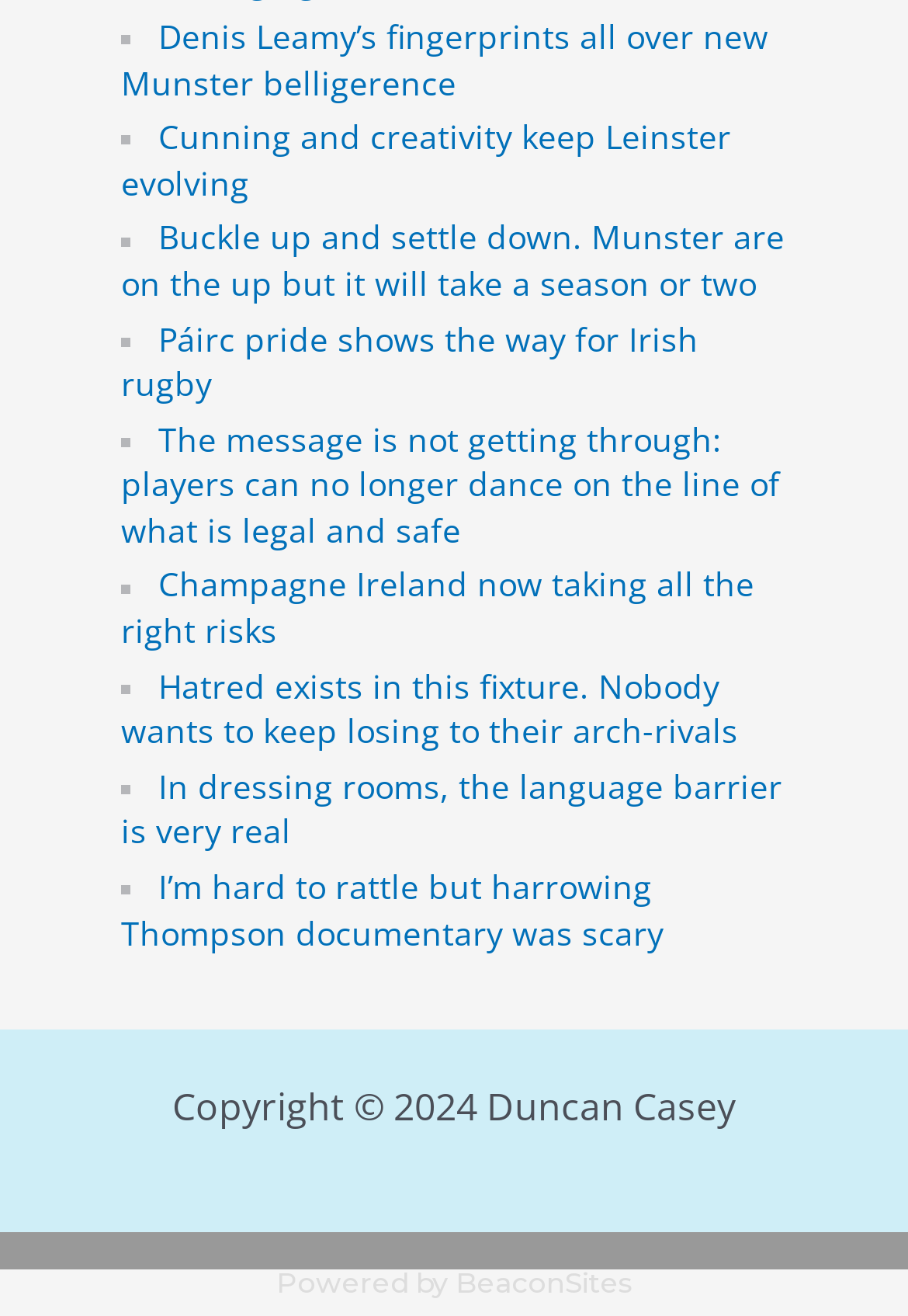Who is the copyright holder of the webpage?
Based on the image content, provide your answer in one word or a short phrase.

Duncan Casey